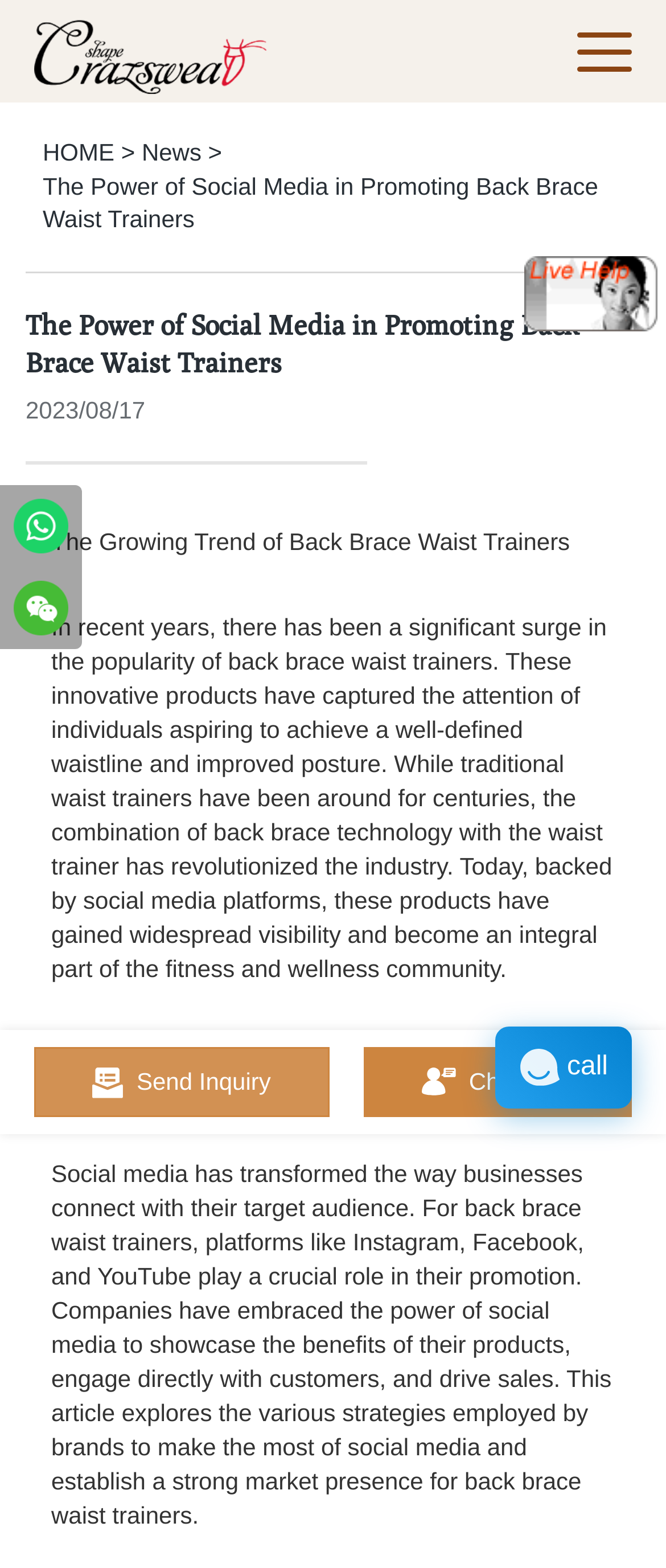Can you find the bounding box coordinates for the UI element given this description: "call0"? Provide the coordinates as four float numbers between 0 and 1: [left, top, right, bottom].

[0.744, 0.655, 0.949, 0.707]